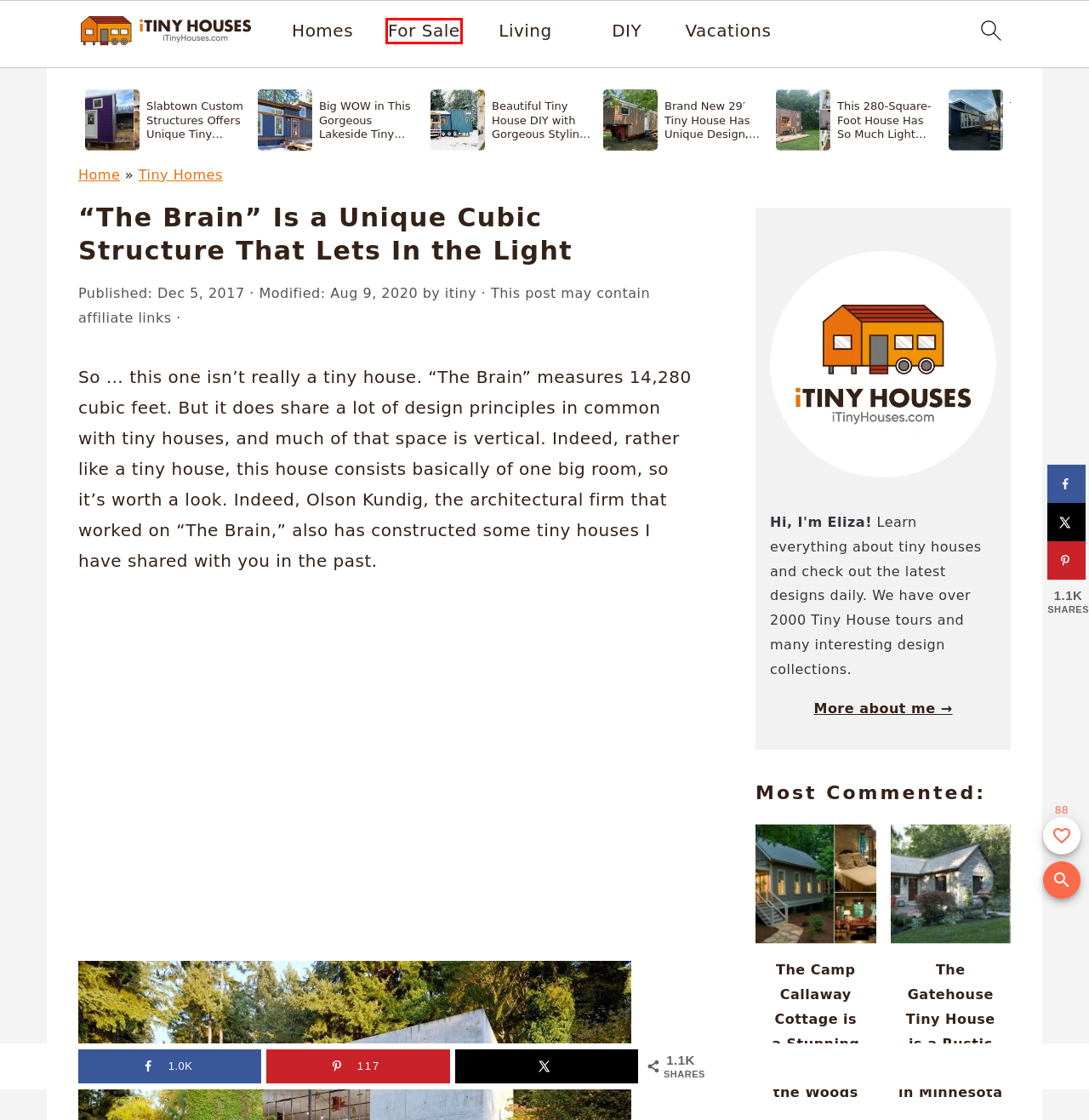Consider the screenshot of a webpage with a red bounding box and select the webpage description that best describes the new page that appears after clicking the element inside the red box. Here are the candidates:
A. Tiny House Tours, News, Projects and Plans | iTinyHouses.com
B. For Sale Archives - Tiny Houses
C. Tiny Living Archives - Tiny Houses
D. About Us - Tiny Houses
E. Privacy Policy - Tiny Houses
F. Tiny Homes Archives - Tiny Houses
G. Tiny Vacations Archives - Tiny Houses
H. DIY Projects Archives - Tiny Houses

B